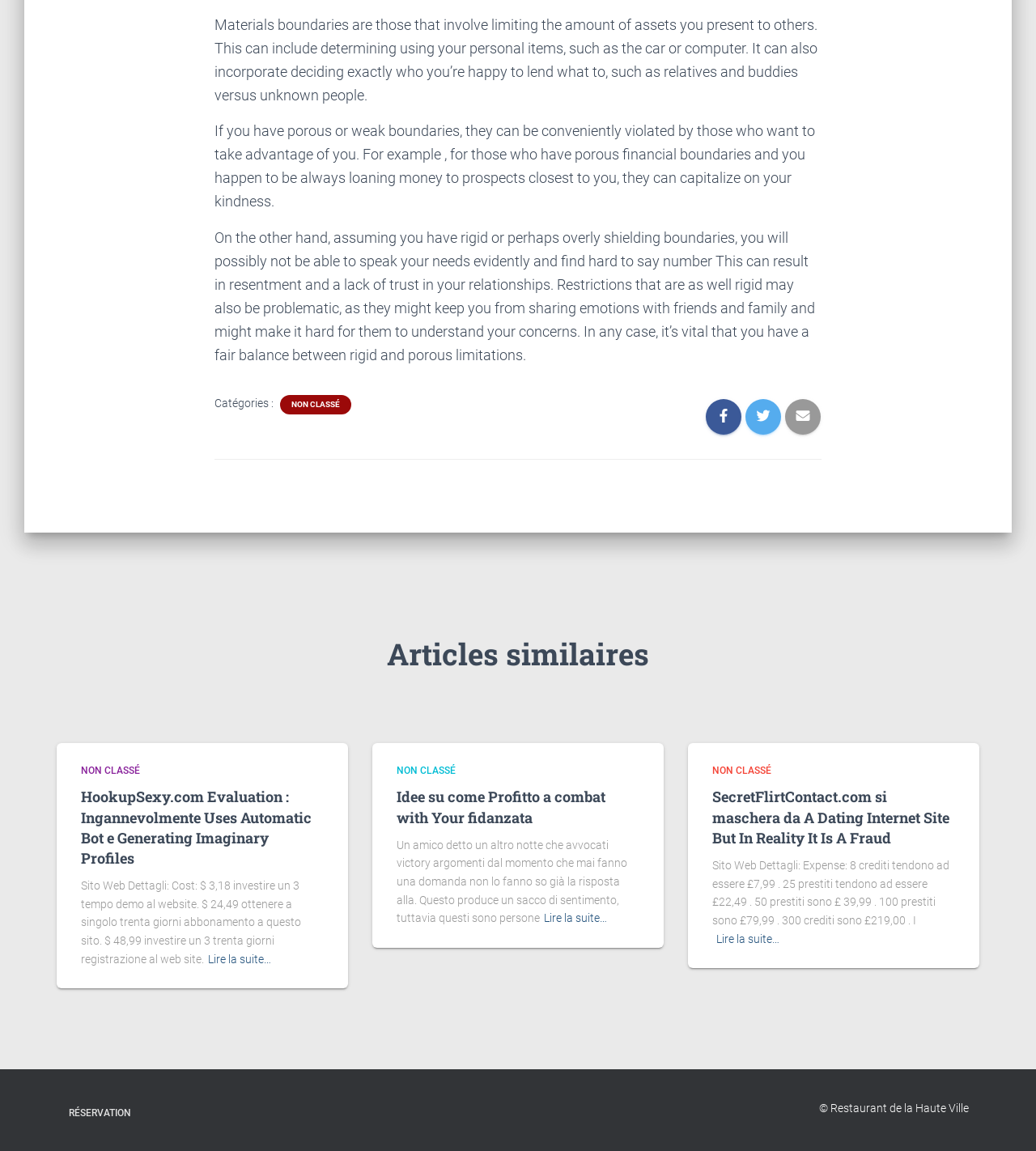What is the category of the article 'HookupSexy.com Evaluation : Ingannevolmente Uses Automatic Bot e Generating Imaginary Profiles'?
Kindly answer the question with as much detail as you can.

The heading element with bounding box coordinates [0.078, 0.663, 0.312, 0.677] indicates that the category of the article 'HookupSexy.com Evaluation : Ingannevolmente Uses Automatic Bot e Generating Imaginary Profiles' is NON CLASSÉ.